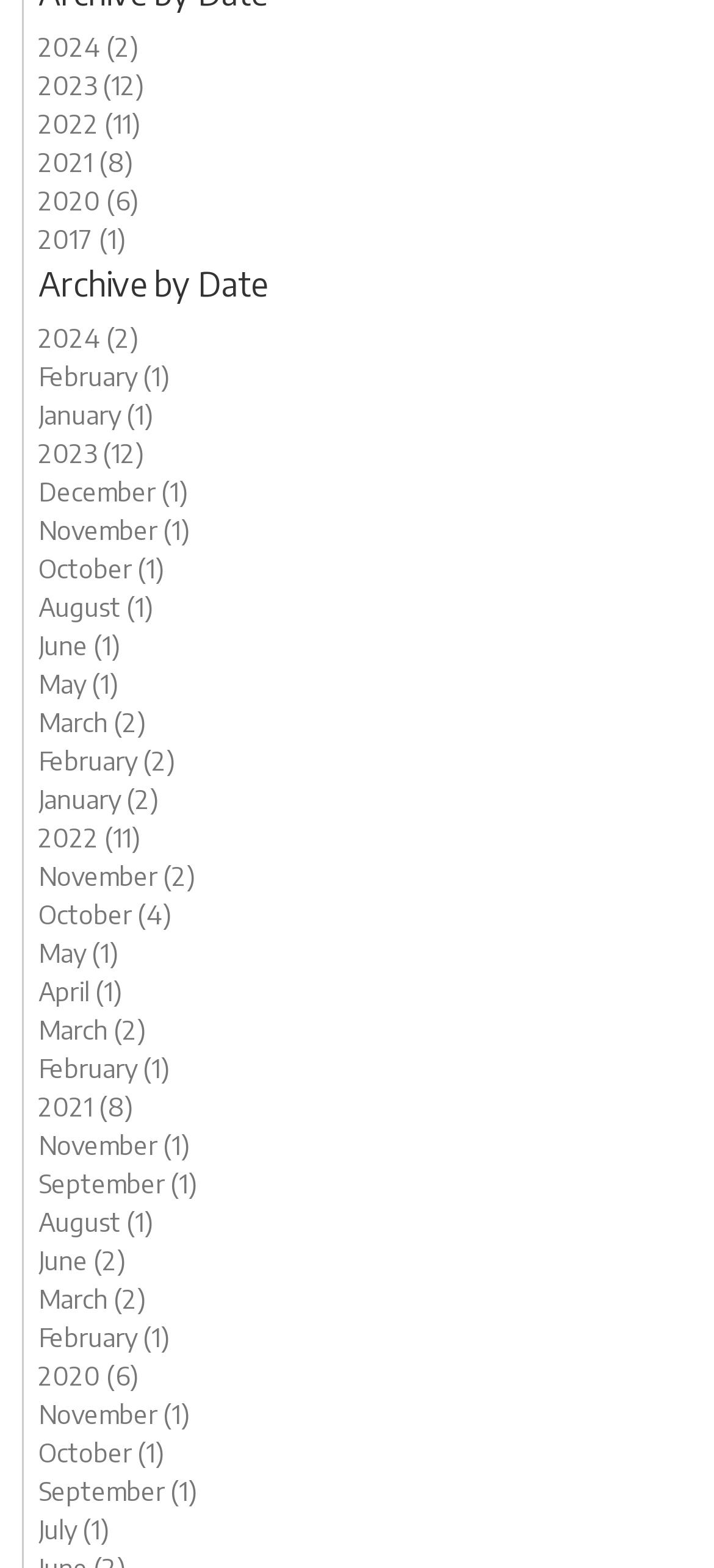Using the provided element description: "Privacy Notice", determine the bounding box coordinates of the corresponding UI element in the screenshot.

None